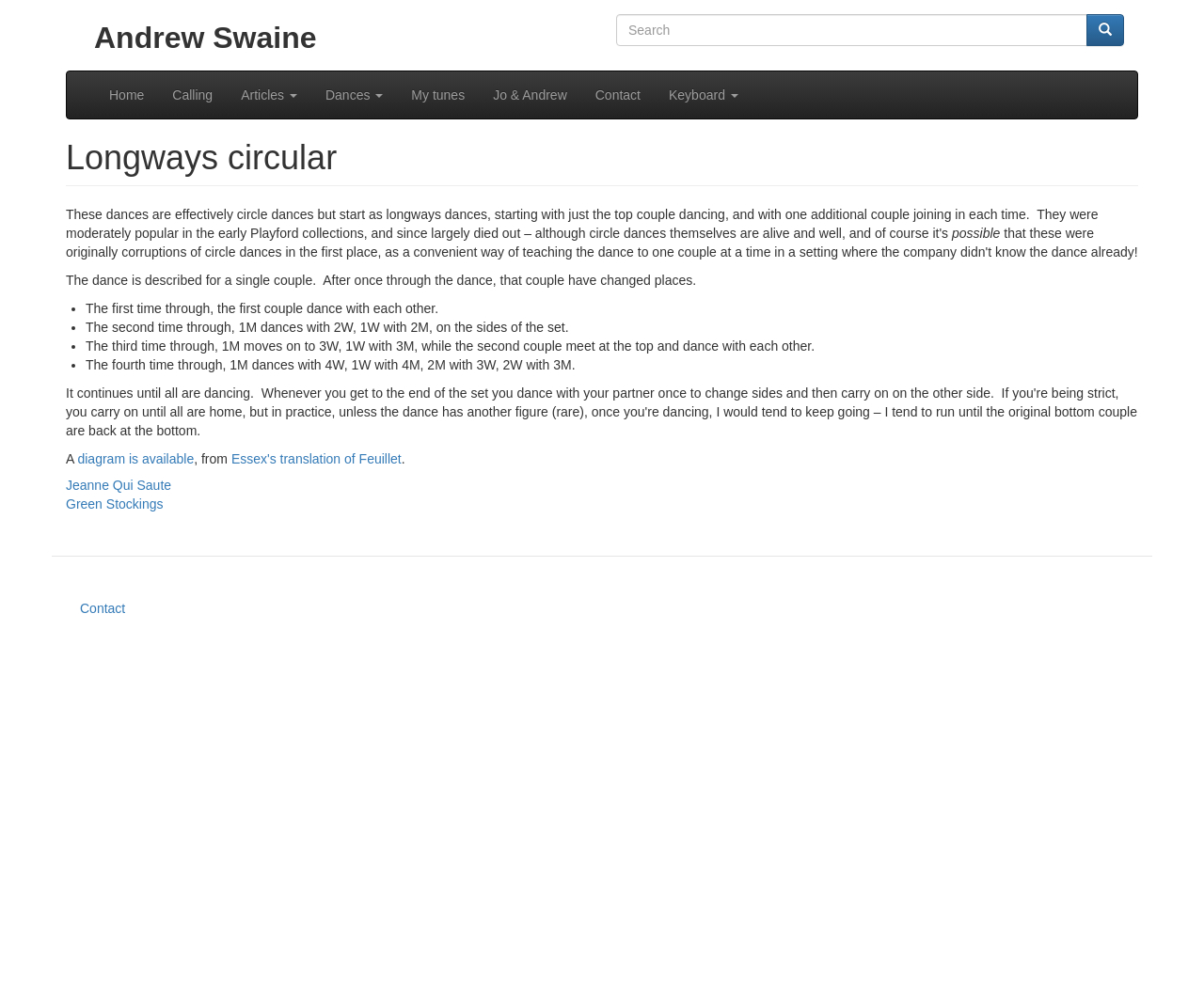Is a diagram available for the dance?
Please look at the screenshot and answer in one word or a short phrase.

Yes